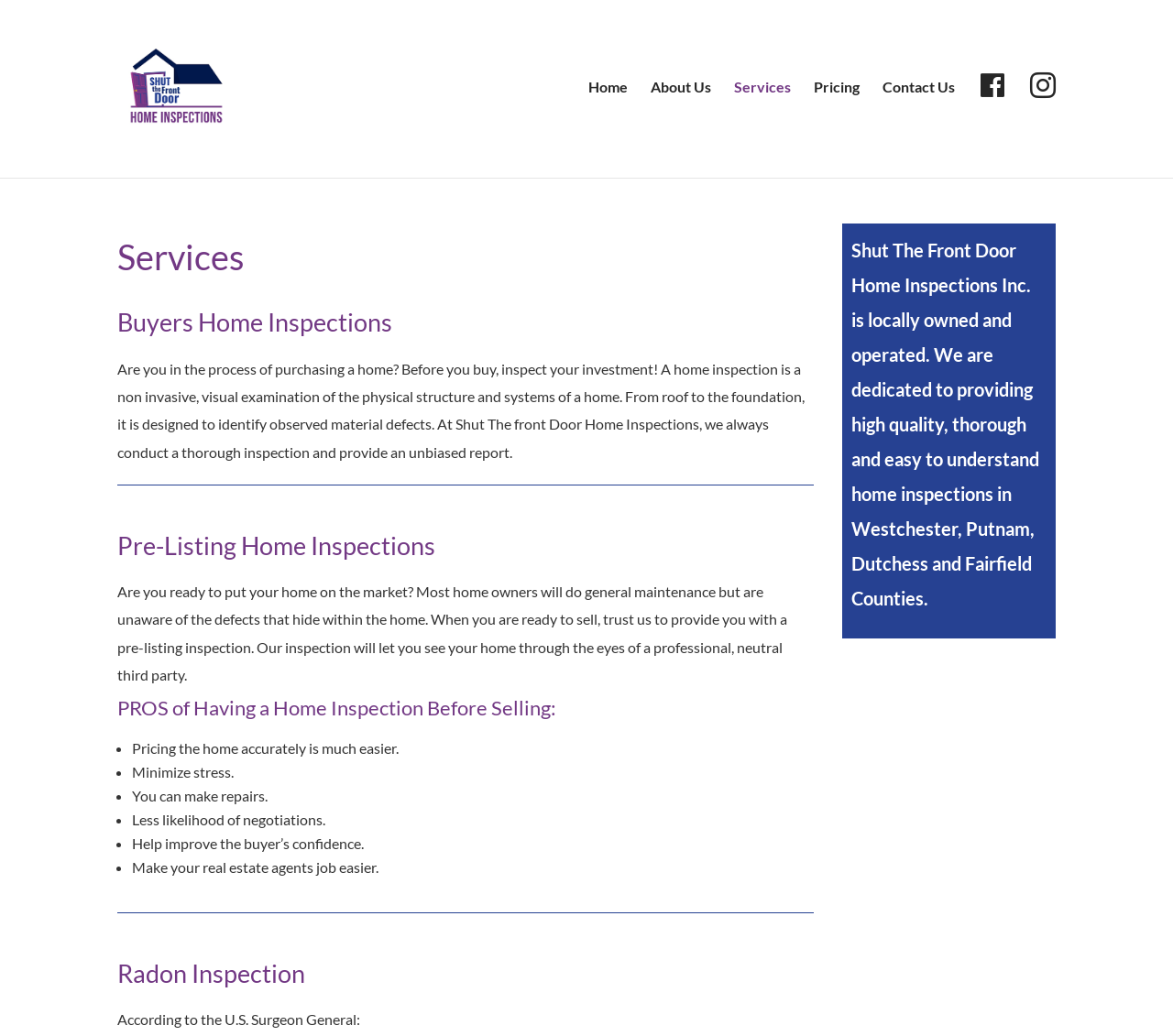Can you specify the bounding box coordinates of the area that needs to be clicked to fulfill the following instruction: "Click on the 'Pricing' link"?

[0.694, 0.078, 0.733, 0.165]